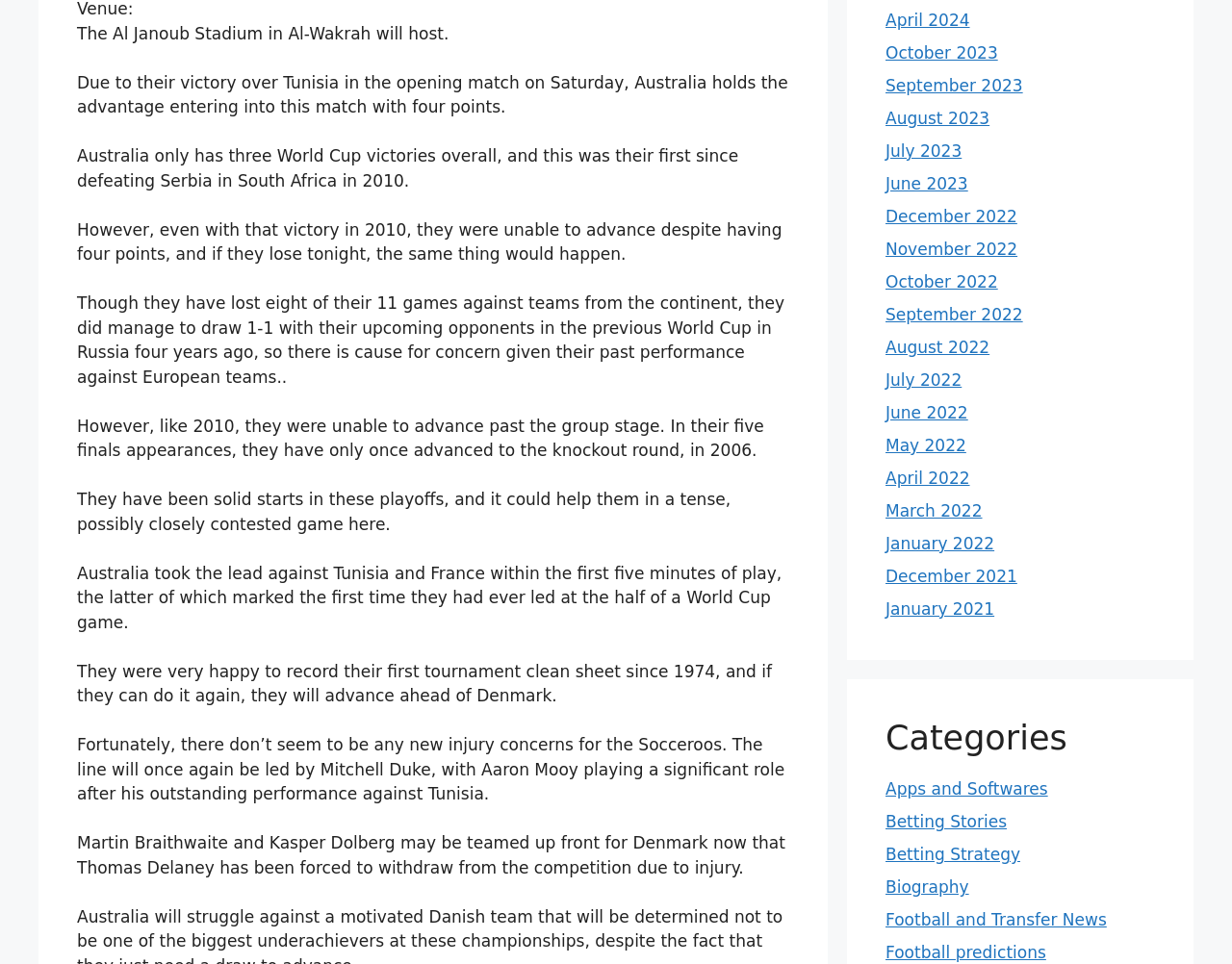Given the description of a UI element: "Support Team", identify the bounding box coordinates of the matching element in the webpage screenshot.

None